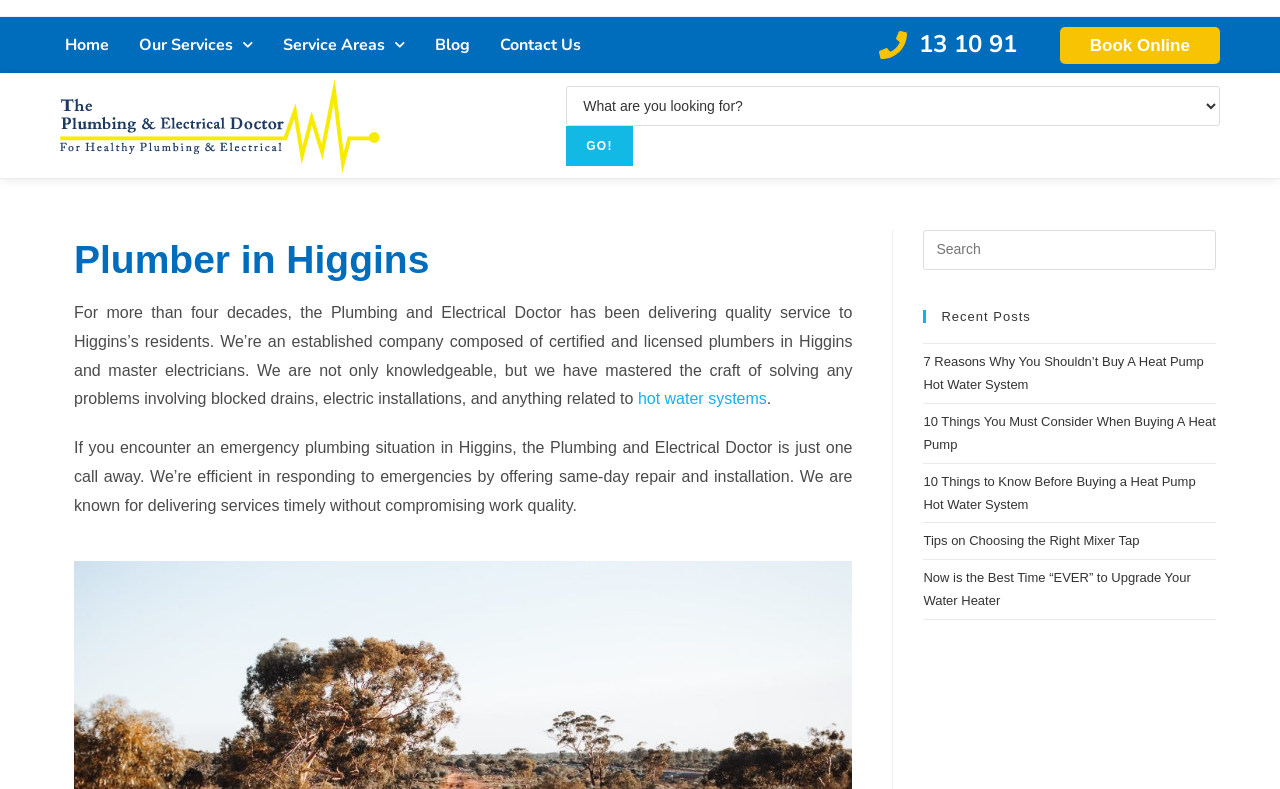Determine the bounding box coordinates of the clickable region to carry out the instruction: "Search for:".

[0.721, 0.292, 0.95, 0.342]